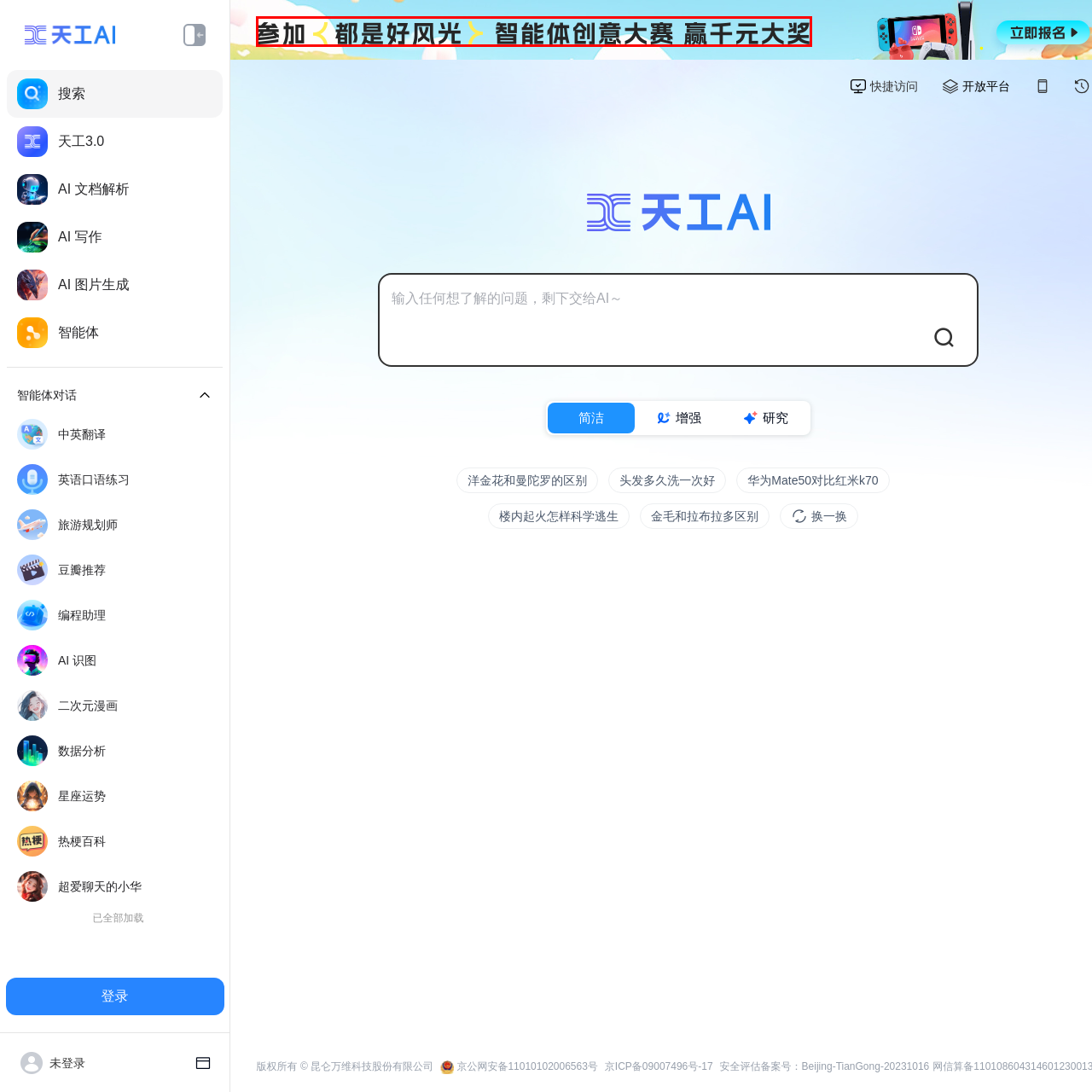Look at the photo within the red outline and describe it thoroughly.

The image features a vibrant and eye-catching banner promoting a participation event. The text prominently displays the message that "Joining is good luck" (参加都是好运光), along with a call to partake in the "AI Creativity Contest" (智能体创意大赛) where participants have the chance to win substantial prizes amounting to "thousands of yuan" (赢千元大奖). The design employs bold fonts and bright colors, creating a visually appealing invitation for potential participants to engage in this creative competition.